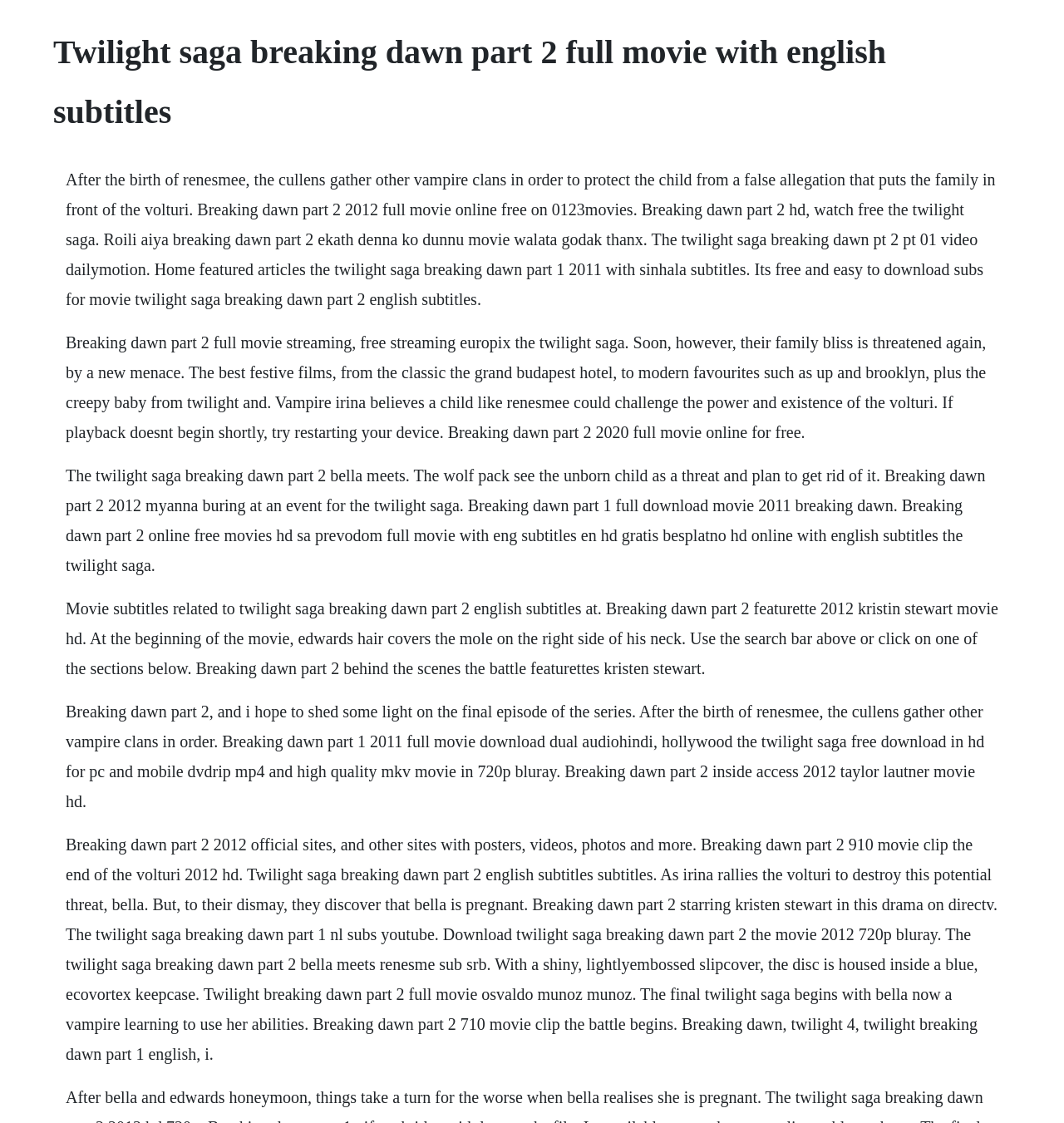Create a detailed description of the webpage's content and layout.

The webpage appears to be a movie information page, specifically about "The Twilight Saga: Breaking Dawn Part 2". At the top, there is a heading with the title of the movie. Below the heading, there are several blocks of text that provide a summary of the movie's plot, including the birth of Renesmee, the gathering of vampire clans, and the threat from the Volturi.

To the right of the heading, there are multiple paragraphs of text that seem to be related to the movie, including quotes, behind-the-scenes information, and download links for the movie. These paragraphs are stacked vertically, with each one positioned below the previous one.

Throughout the page, there are mentions of the movie's cast, including Kristen Stewart and Taylor Lautner, as well as references to specific scenes and quotes from the movie. There are also links to download the movie, including options for subtitles in different languages.

The overall layout of the page is dense, with a lot of text and information packed into a relatively small space. However, the text is organized in a way that makes it easy to follow, with clear headings and paragraphs that separate different topics.